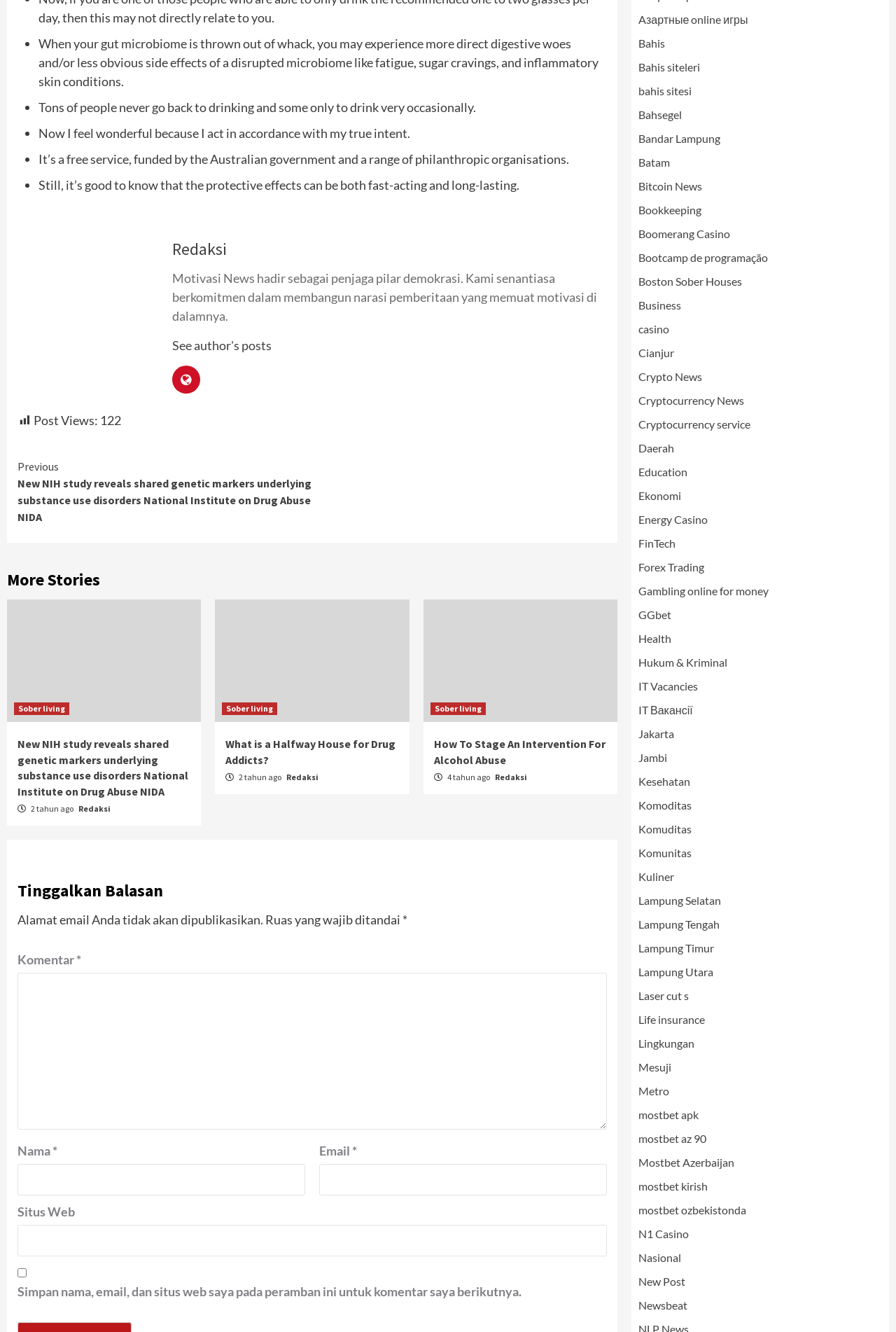Using the description "Redaksi", locate and provide the bounding box of the UI element.

[0.552, 0.579, 0.588, 0.587]